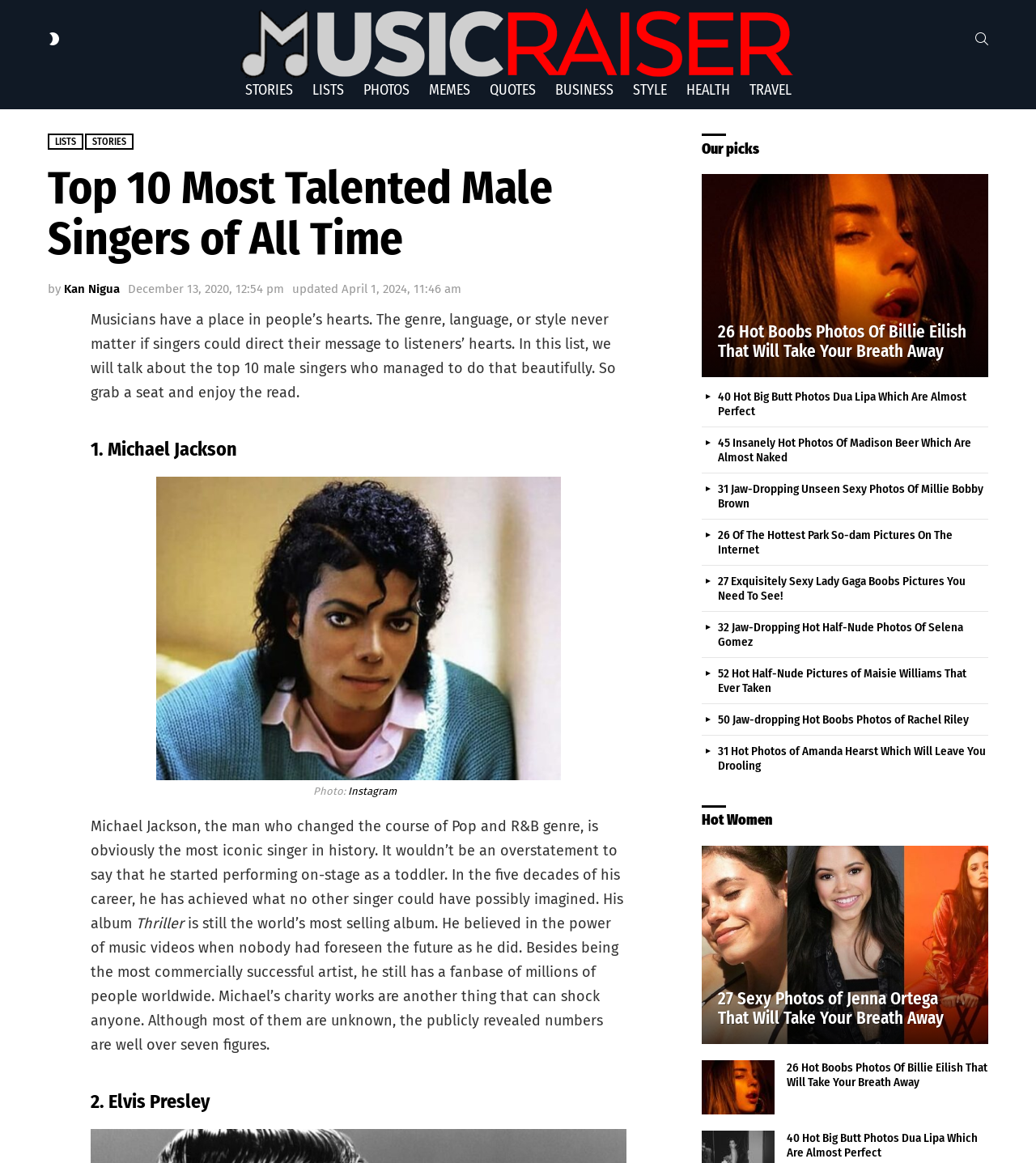How many articles are listed in the 'Our picks' section?
Using the image as a reference, give an elaborate response to the question.

I counted the number of articles listed in the 'Our picks' section, starting from '26 Hottest Billie Eilish Boobs Photos That Will Take Your Breath Away' and ending at '50 Jaw-dropping Hot Boobs Photos of Rachel Riley', and there are 8 articles in total.